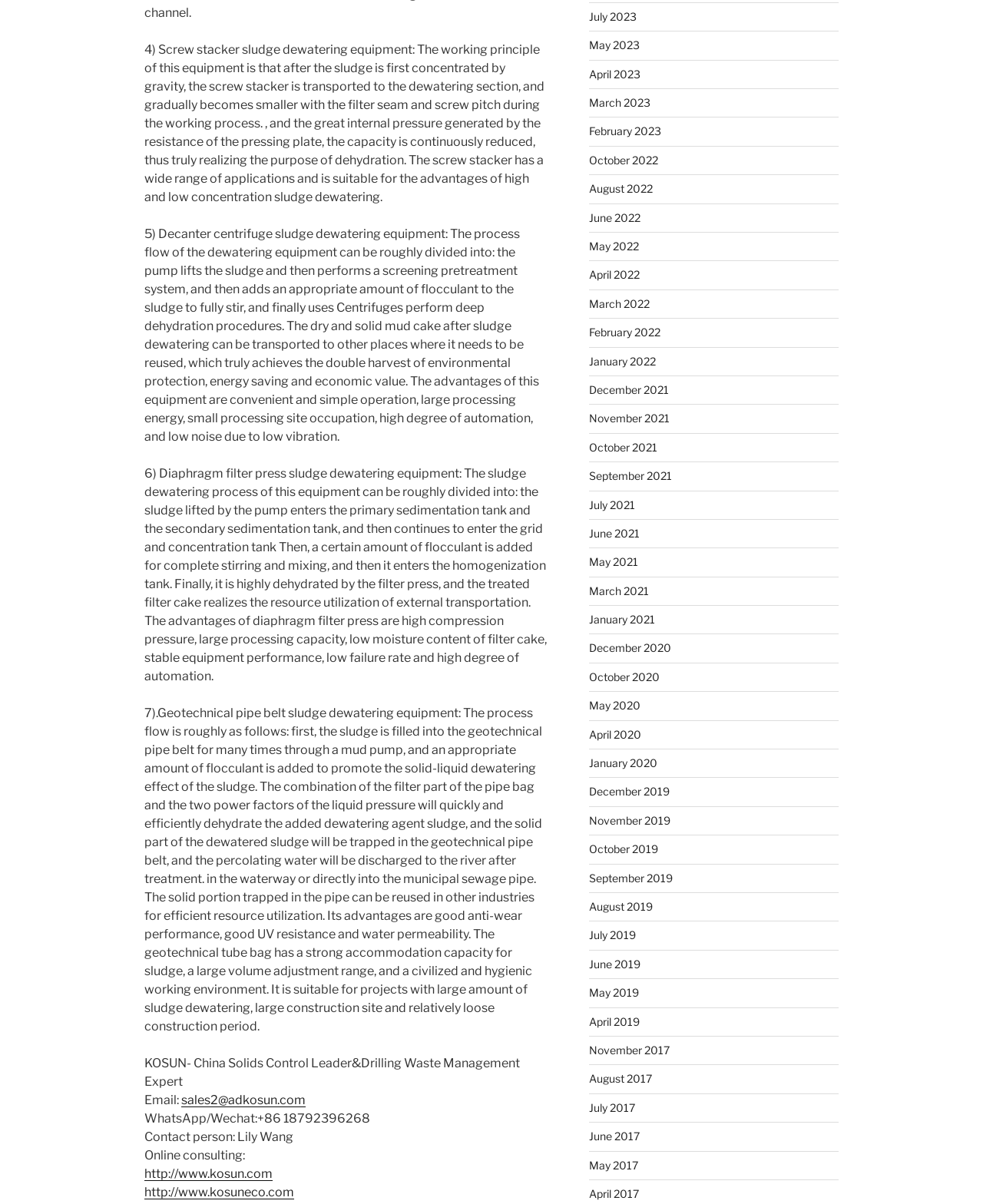Given the element description: "February 2022", predict the bounding box coordinates of the UI element it refers to, using four float numbers between 0 and 1, i.e., [left, top, right, bottom].

[0.599, 0.271, 0.672, 0.281]